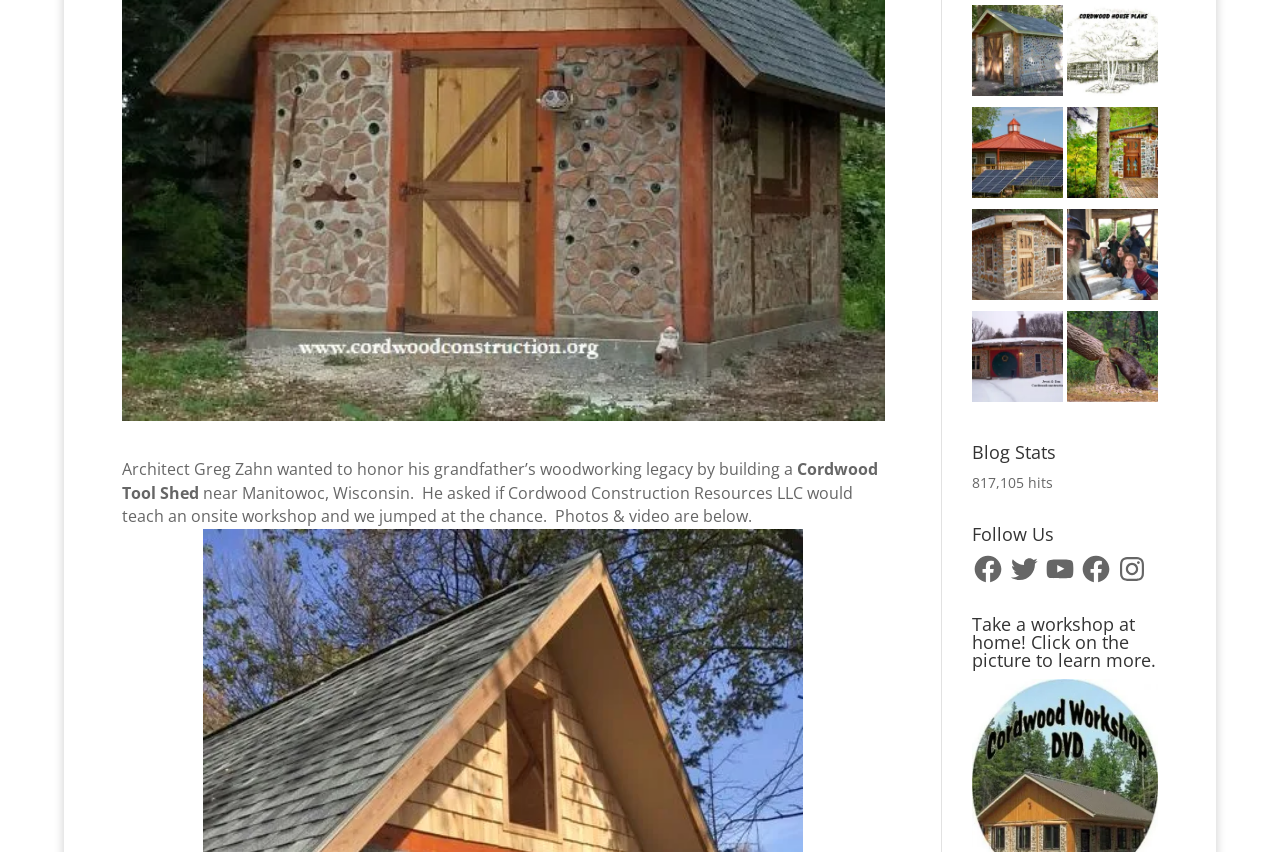Determine the bounding box for the HTML element described here: "Instagram". The coordinates should be given as [left, top, right, bottom] with each number being a float between 0 and 1.

[0.872, 0.649, 0.897, 0.686]